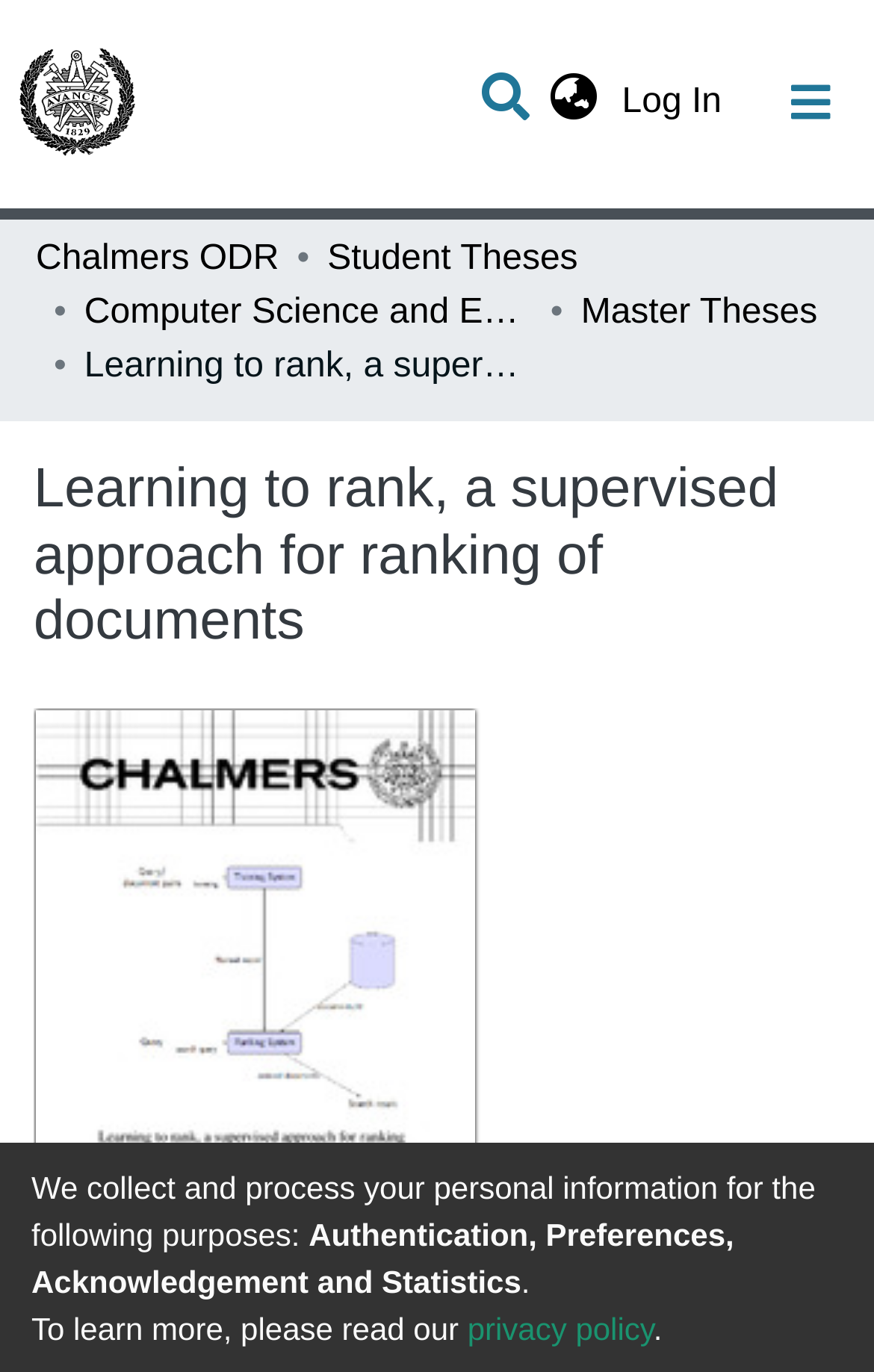Please give a short response to the question using one word or a phrase:
What is the purpose of the 'Log In' button?

To log in